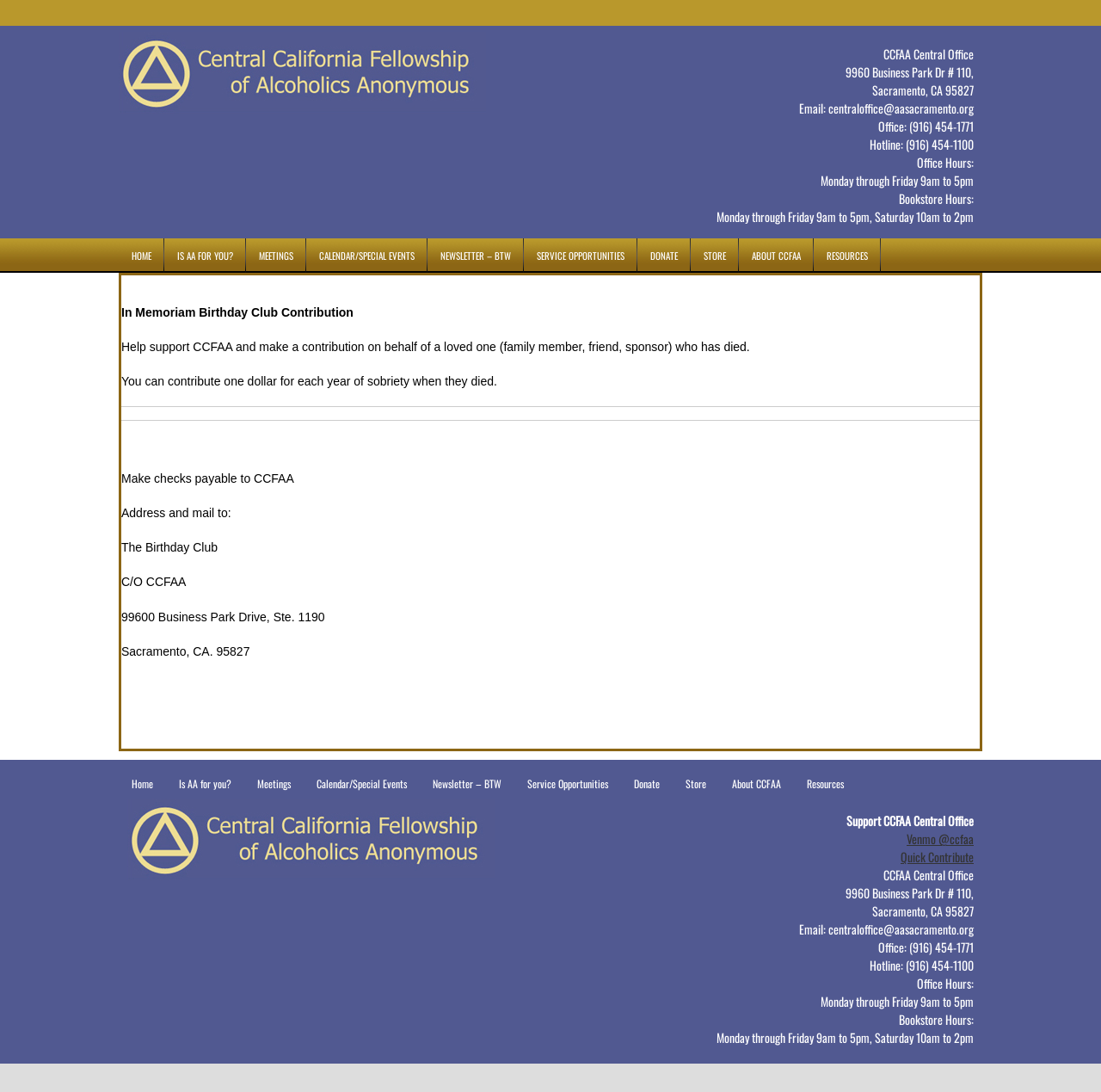Provide your answer in a single word or phrase: 
What is the name of the organization?

CCFAA